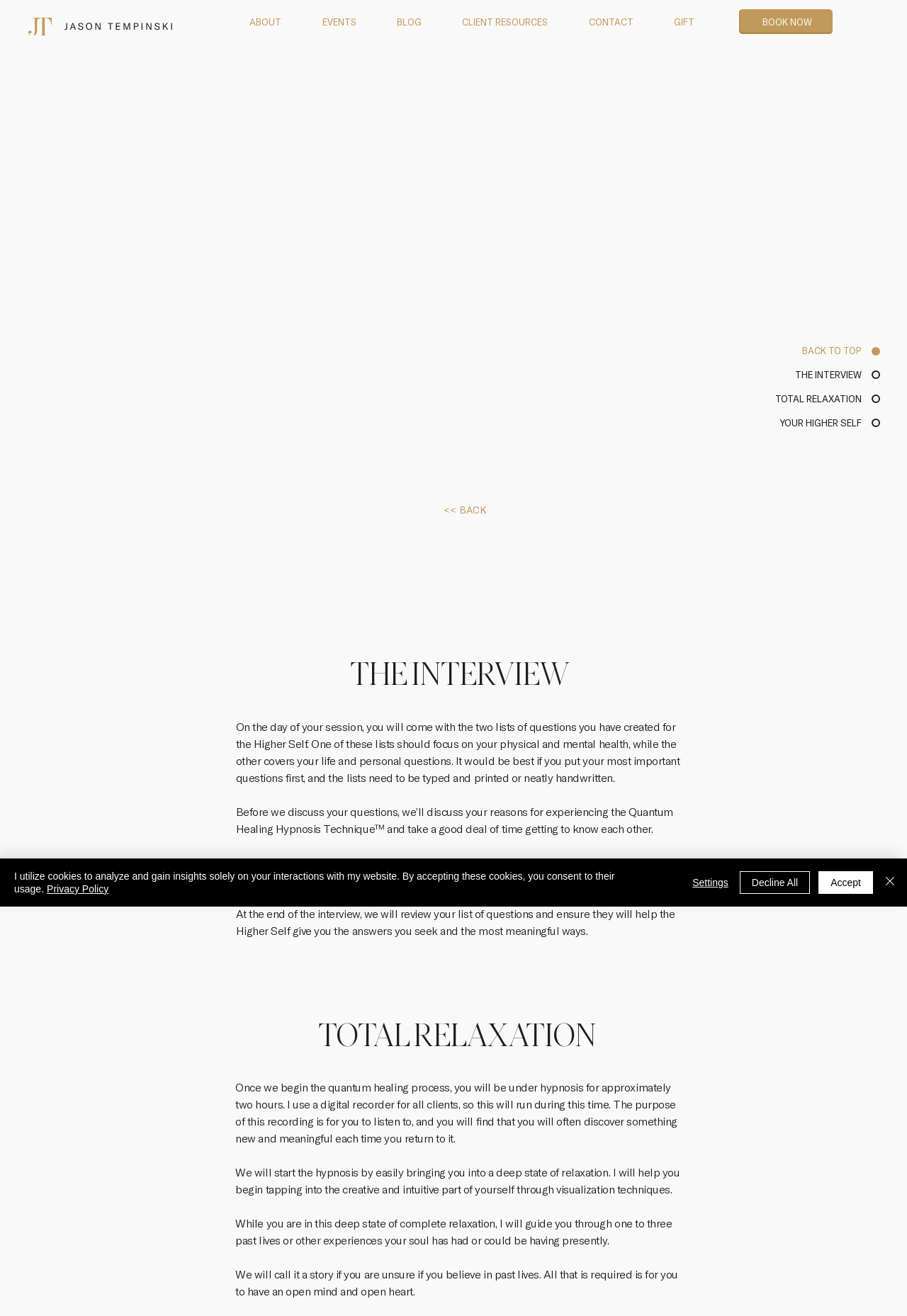How many lists of questions should clients prepare for the session?
Use the screenshot to answer the question with a single word or phrase.

Two